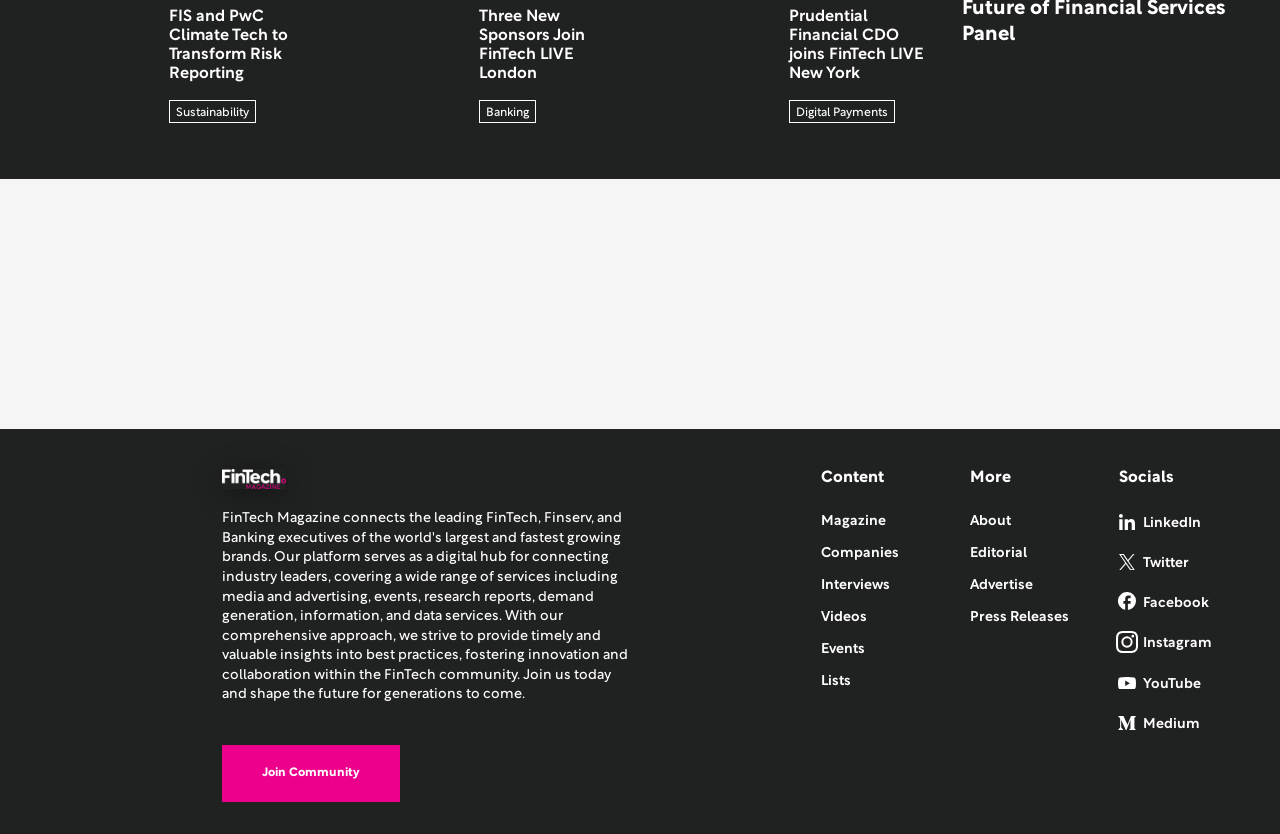Please determine the bounding box coordinates for the element that should be clicked to follow these instructions: "Visit the 'Magazine' section".

[0.641, 0.604, 0.692, 0.644]